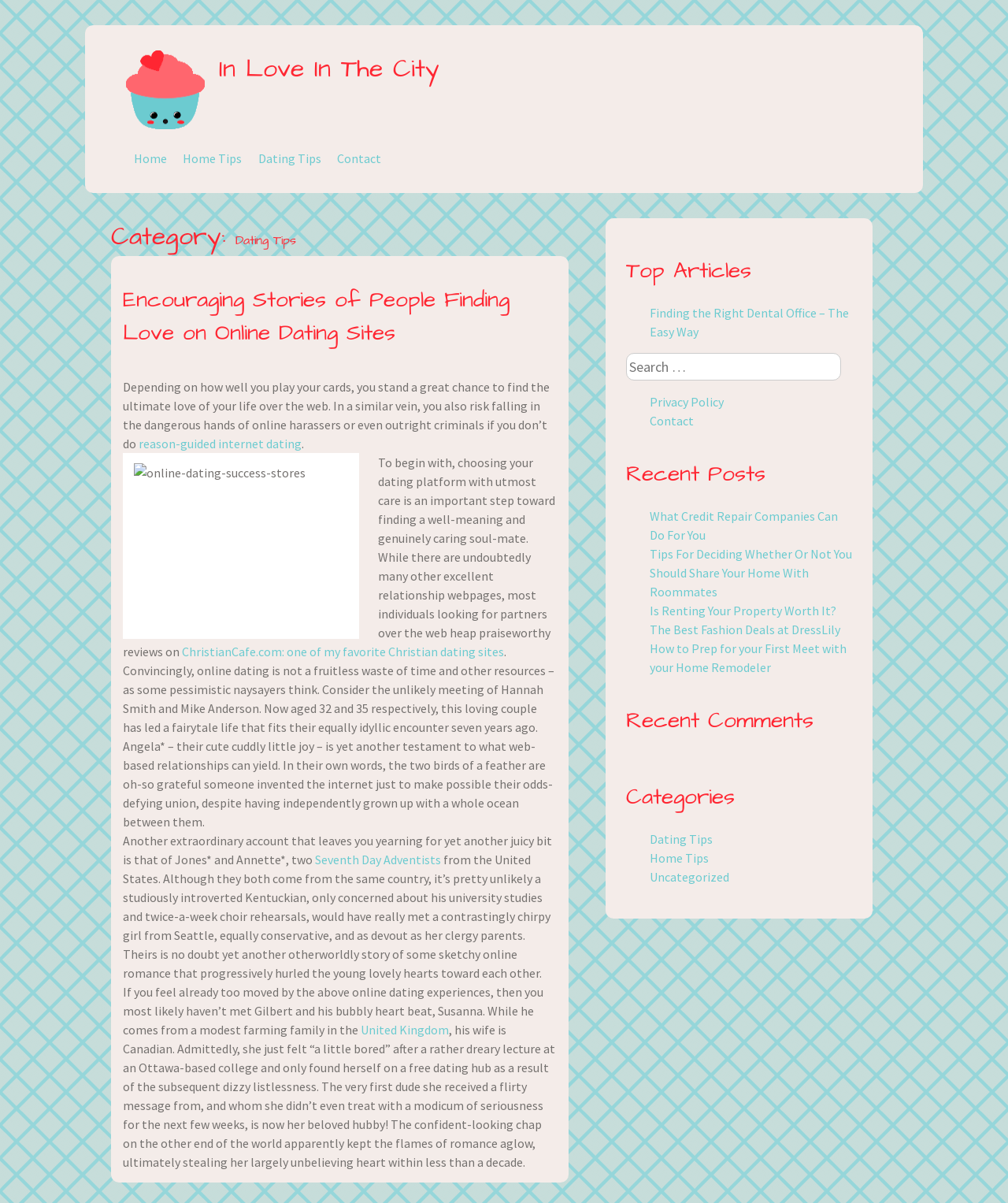What type of website is this?
Look at the image and answer the question with a single word or phrase.

Blog or article website